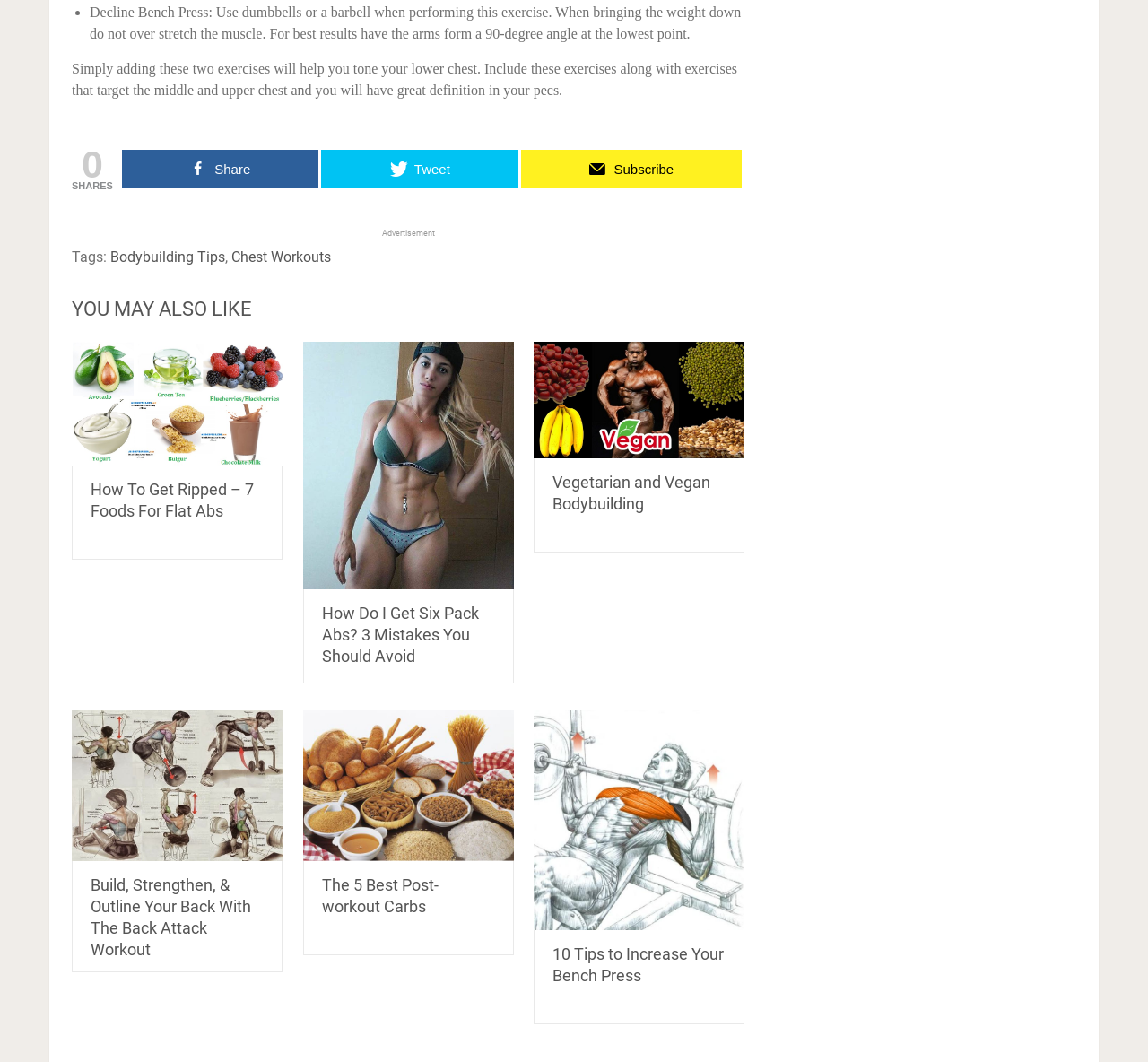What is the purpose of the shared exercises?
Please provide a full and detailed response to the question.

The text suggests that including the described exercises in a workout routine will help tone the lower chest, and combining them with exercises that target the middle and upper chest will result in great definition in the pecs.